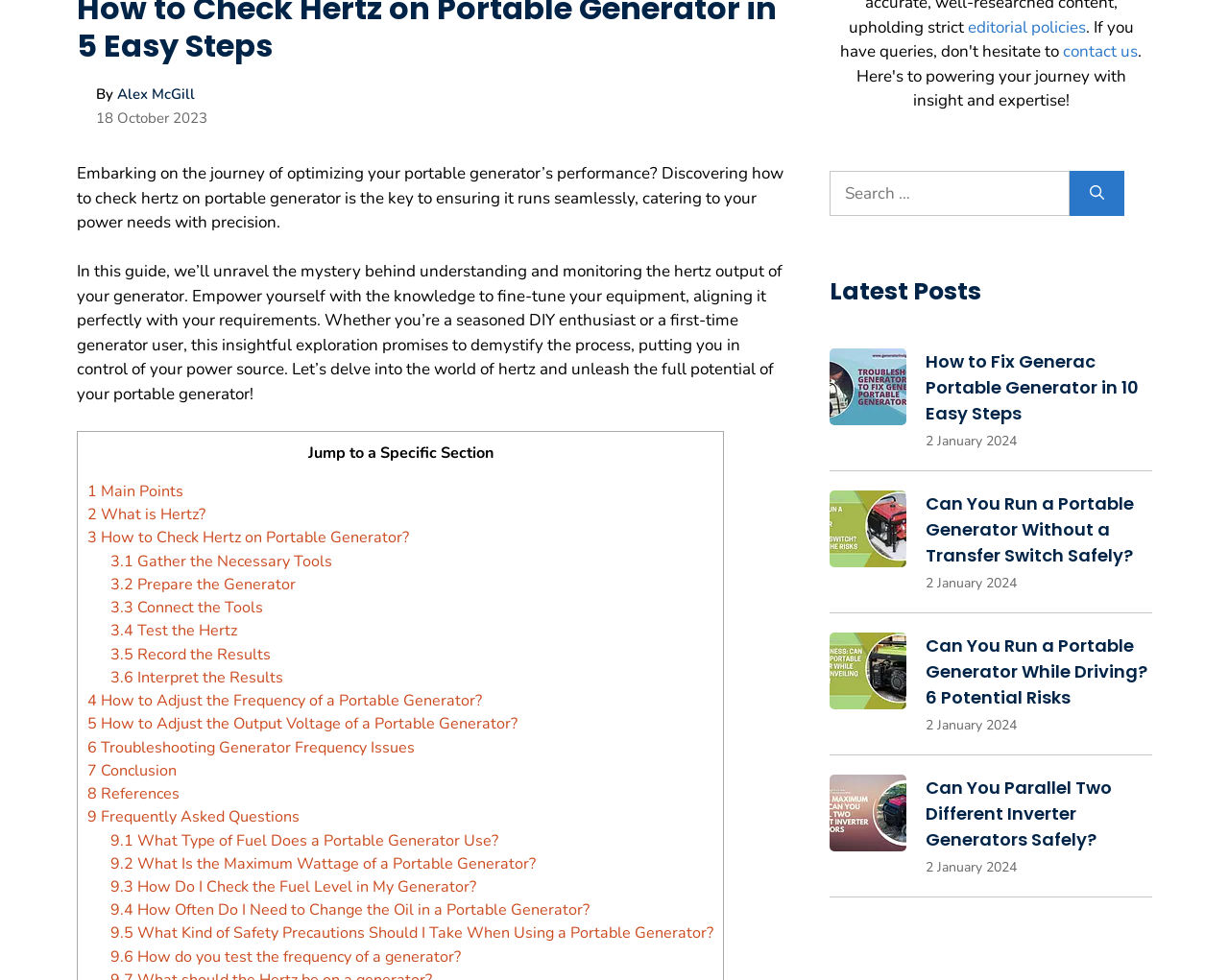Identify the bounding box of the HTML element described here: "6 Troubleshooting Generator Frequency Issues". Provide the coordinates as four float numbers between 0 and 1: [left, top, right, bottom].

[0.071, 0.752, 0.338, 0.773]